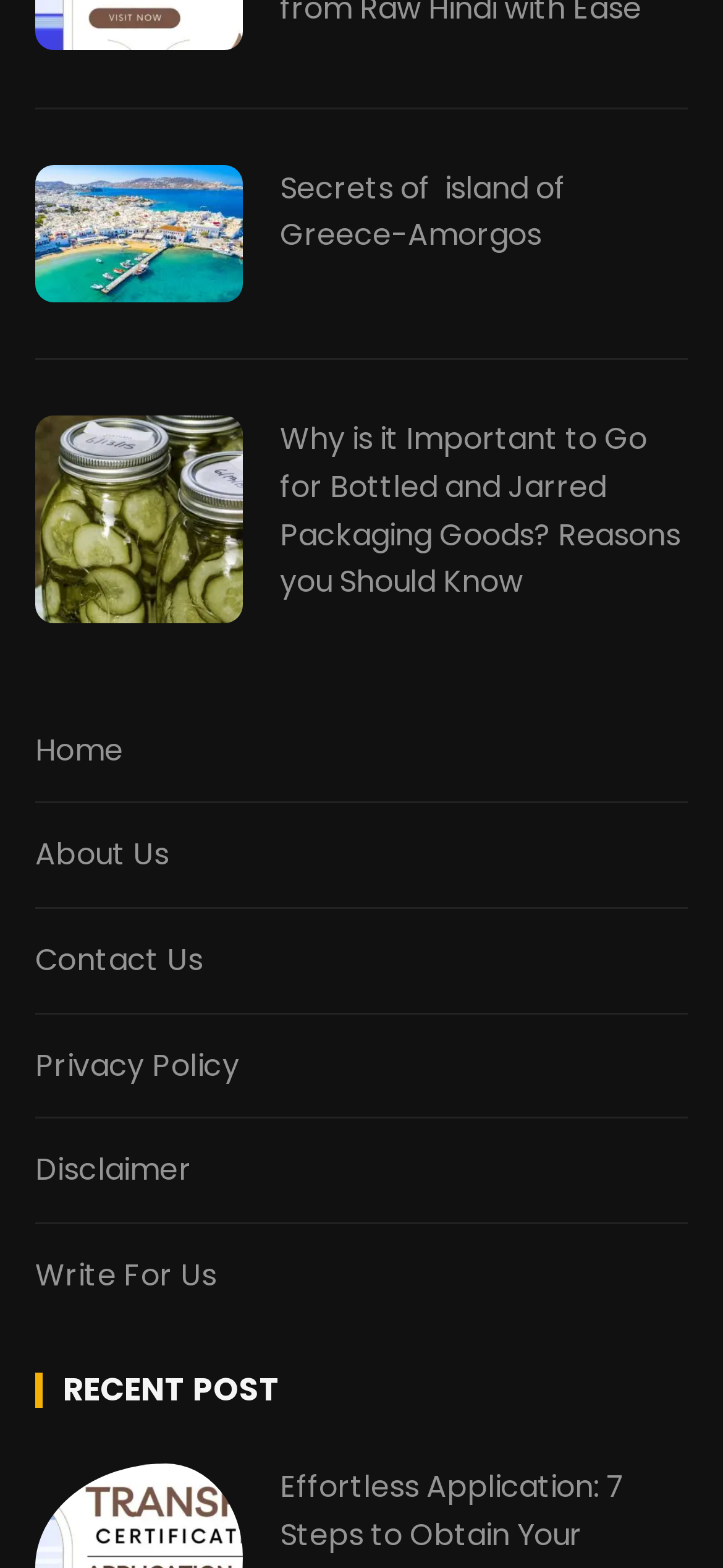Indicate the bounding box coordinates of the clickable region to achieve the following instruction: "learn about the website's Privacy Policy."

[0.048, 0.646, 0.952, 0.713]